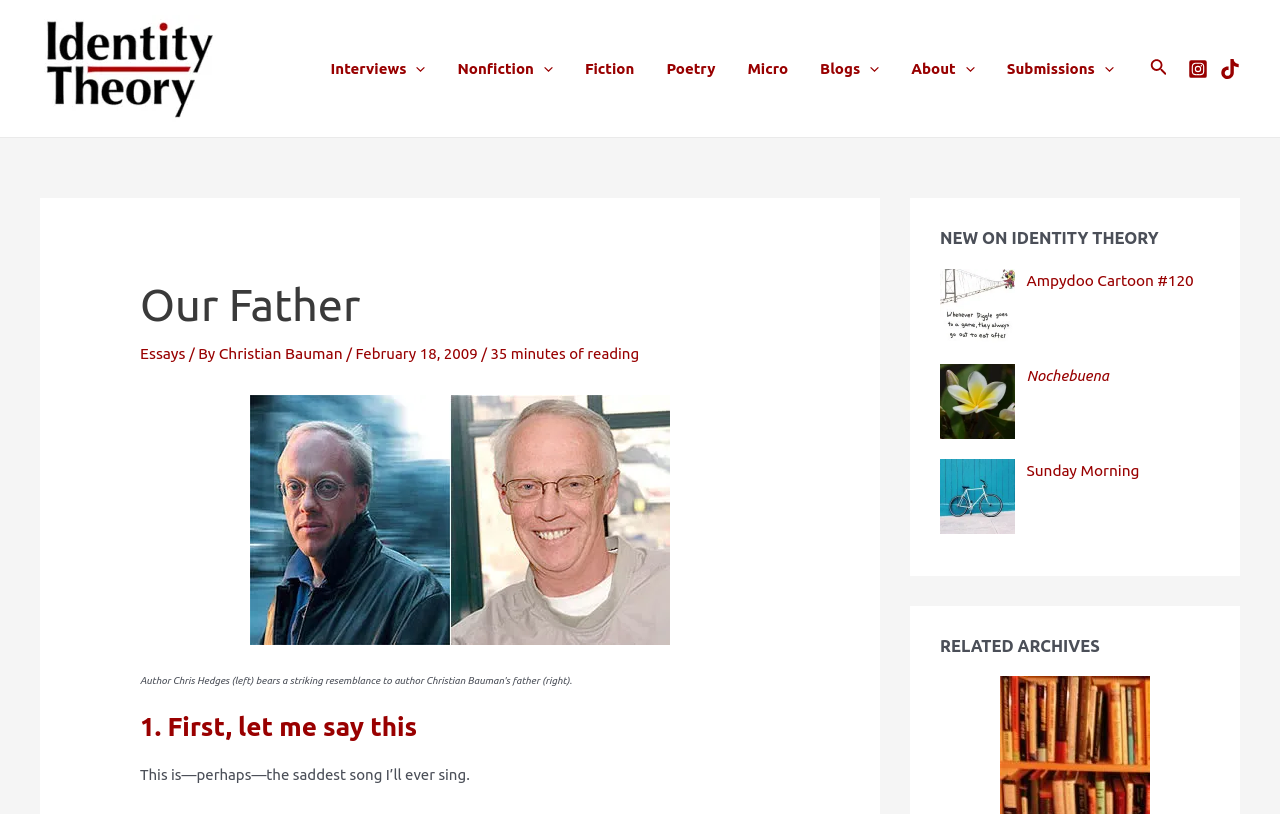Please provide the bounding box coordinates for the element that needs to be clicked to perform the instruction: "Watch our videos on YouTube". The coordinates must consist of four float numbers between 0 and 1, formatted as [left, top, right, bottom].

None